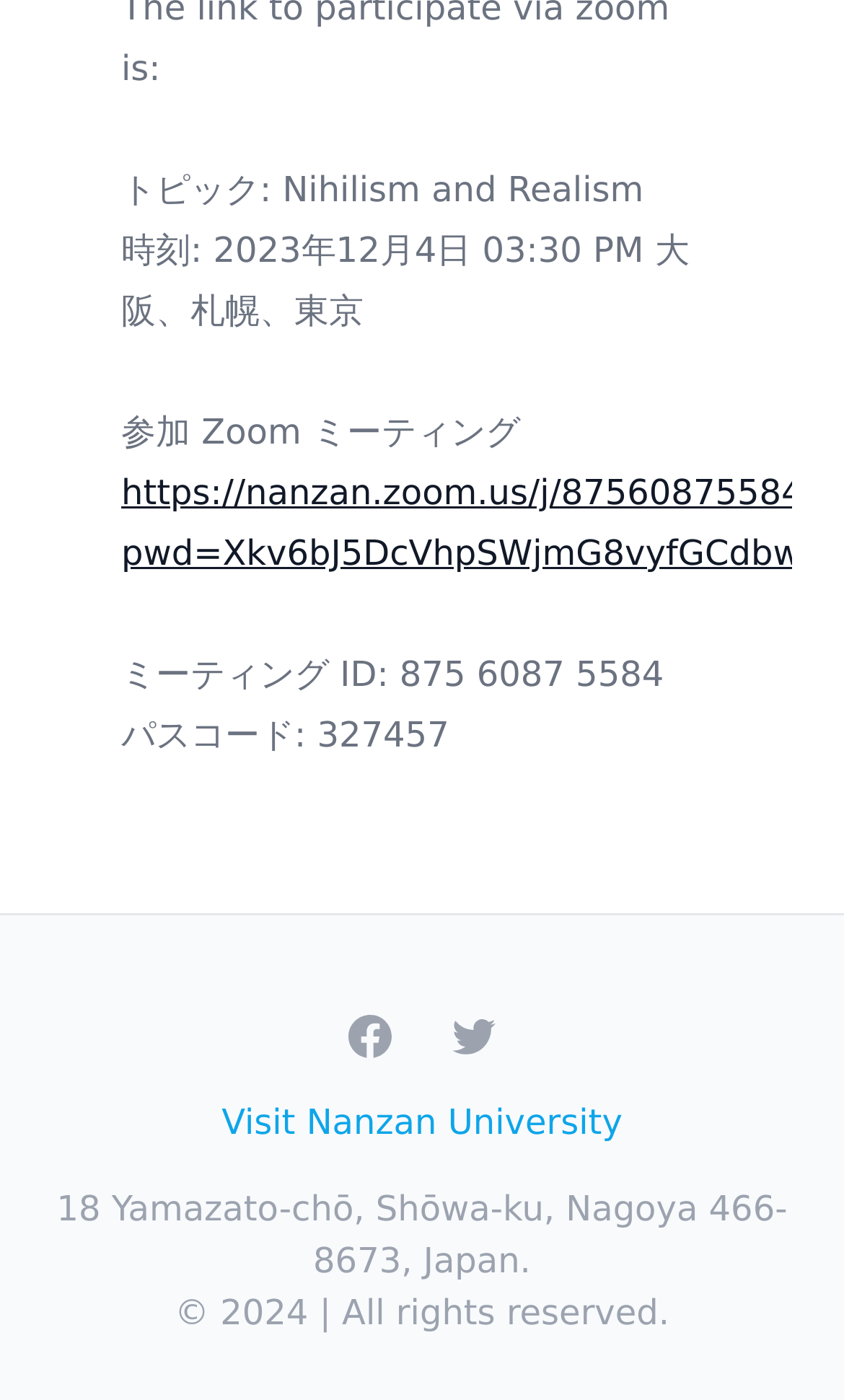Give a one-word or short phrase answer to the question: 
What is the location of Nanzan University?

18 Yamazato-chō, Shōwa-ku, Nagoya 466-8673, Japan